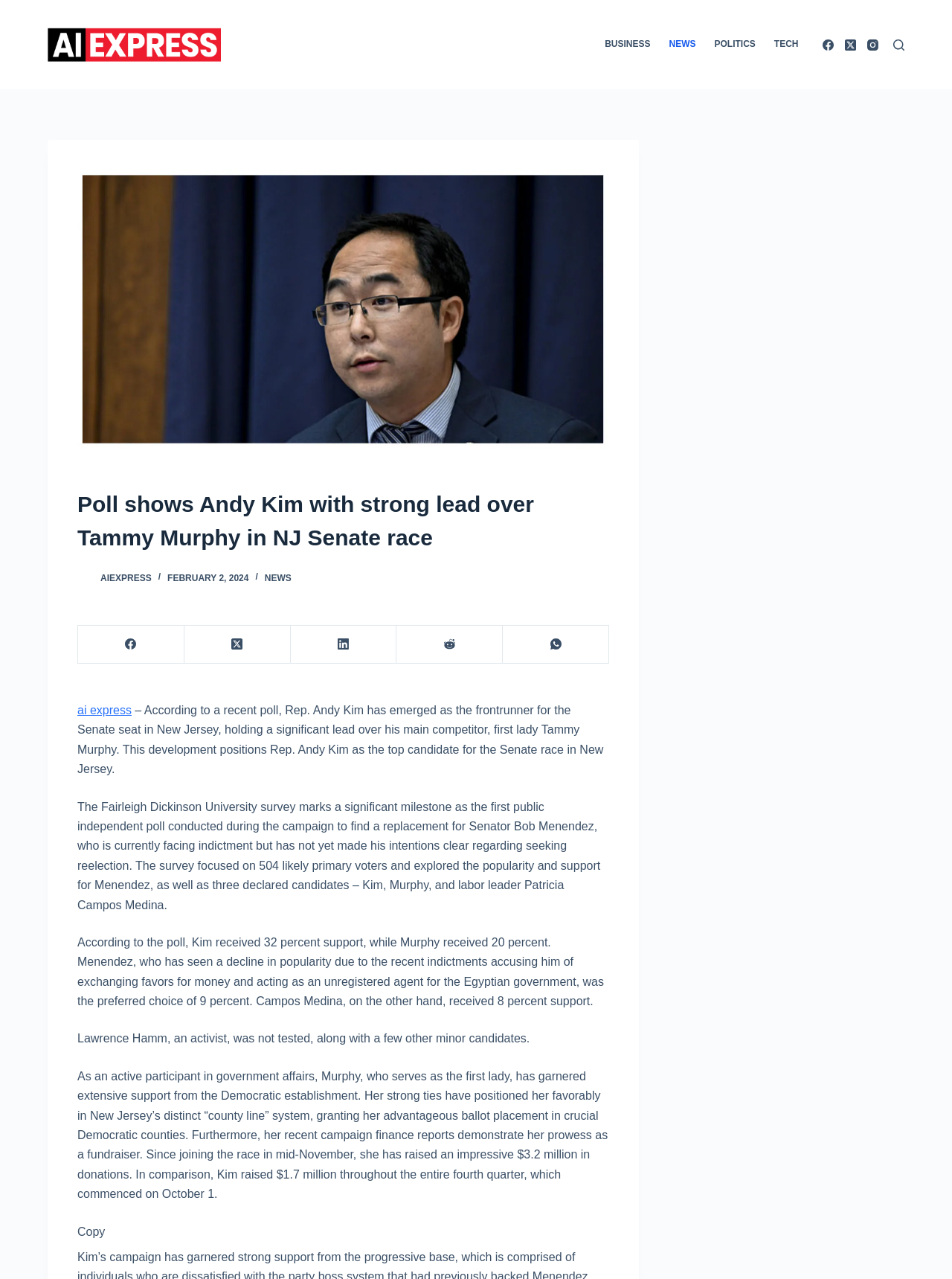What percentage of support did Kim receive in the poll?
Provide a detailed and extensive answer to the question.

According to the poll, Kim received 32 percent support, while Murphy received 20 percent. Menendez, who has seen a decline in popularity due to the recent indictments, was the preferred choice of 9 percent.